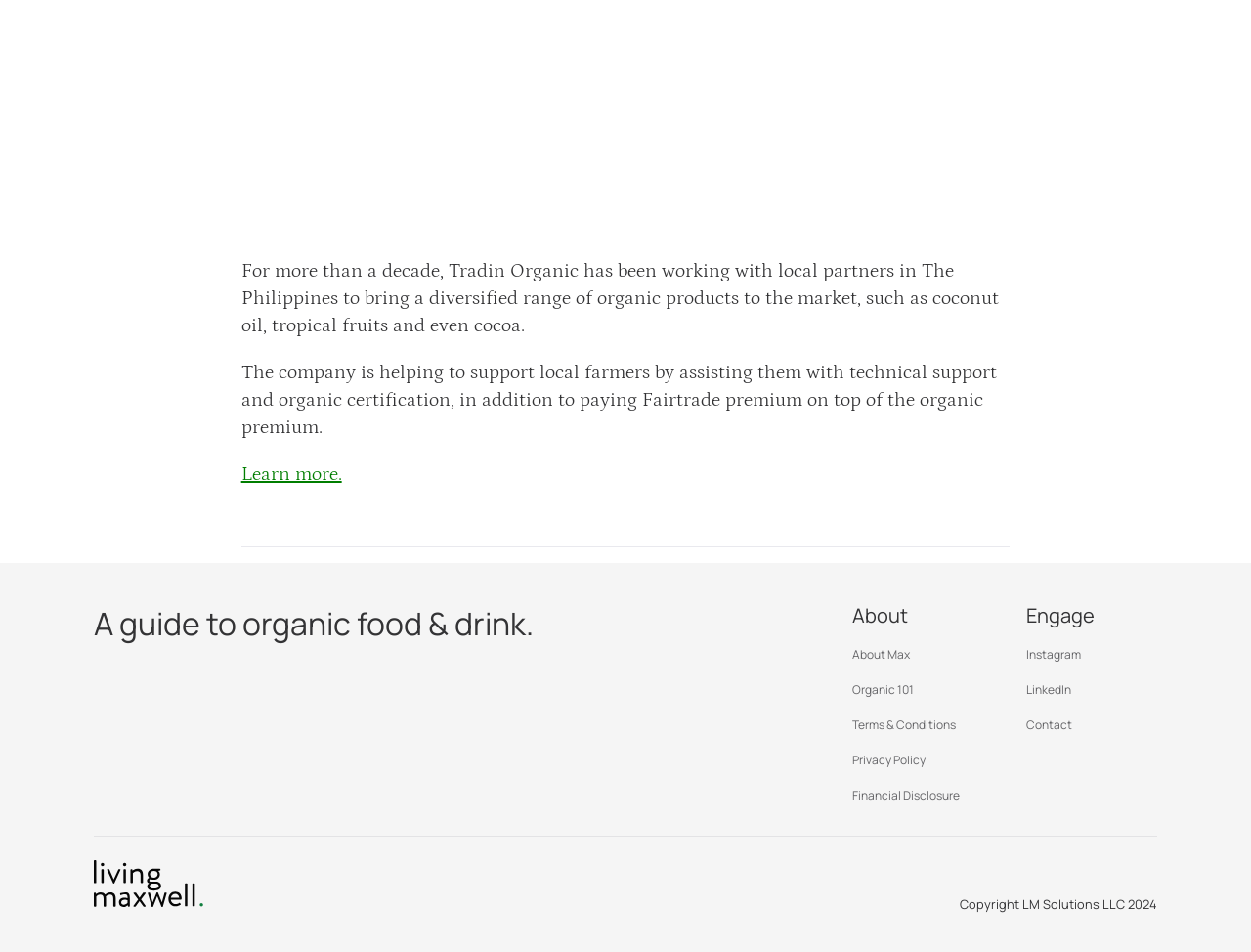Identify the bounding box coordinates of the element that should be clicked to fulfill this task: "Follow on Instagram". The coordinates should be provided as four float numbers between 0 and 1, i.e., [left, top, right, bottom].

[0.82, 0.679, 0.864, 0.696]